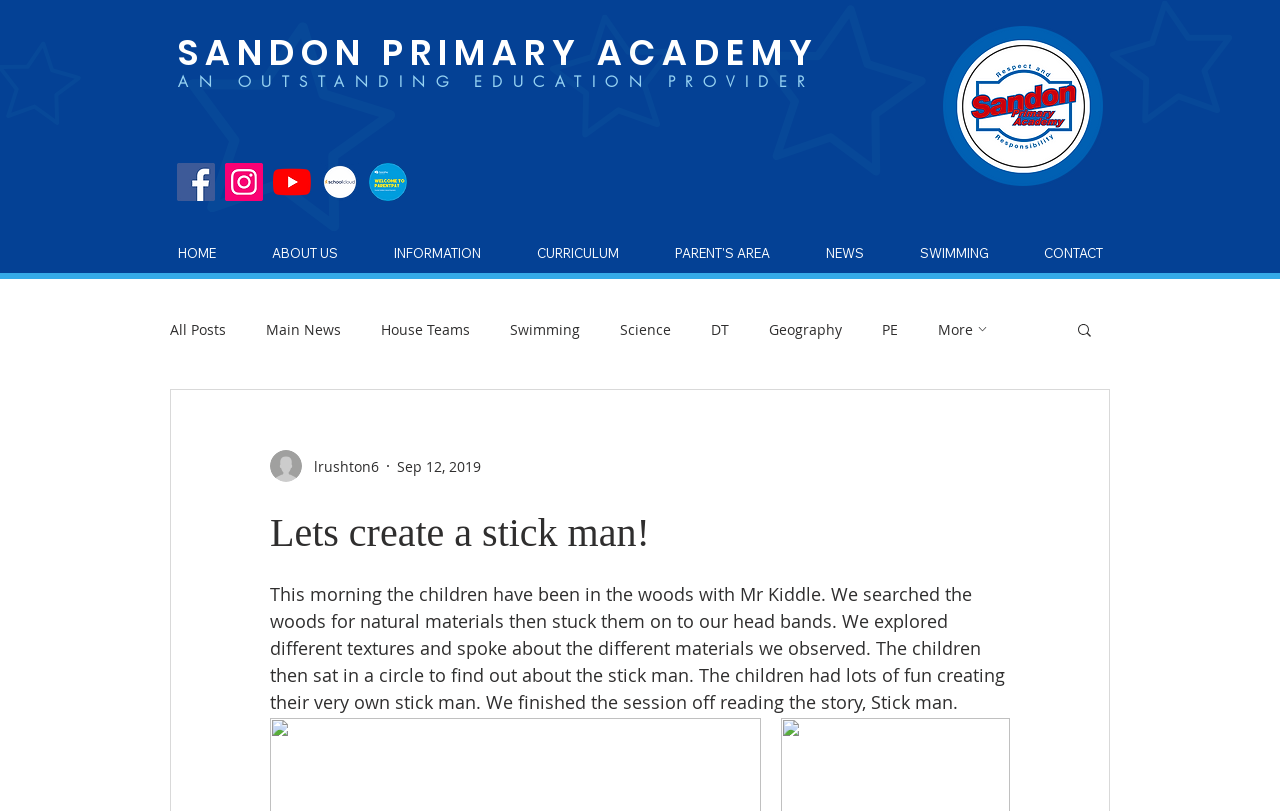Please find the bounding box coordinates (top-left x, top-left y, bottom-right x, bottom-right y) in the screenshot for the UI element described as follows: House Teams

[0.298, 0.394, 0.367, 0.417]